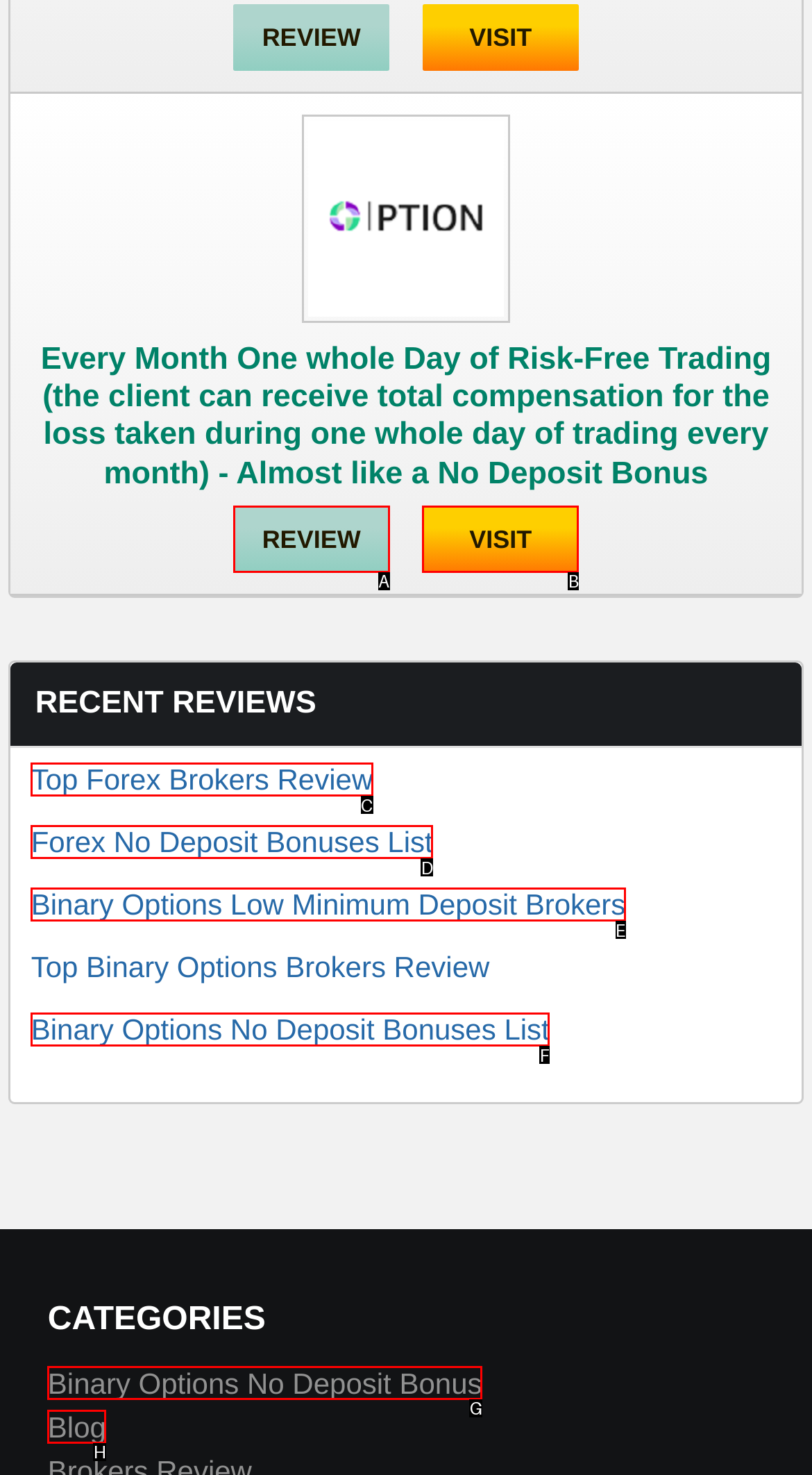Identify the correct UI element to click on to achieve the following task: View information for authors Respond with the corresponding letter from the given choices.

None